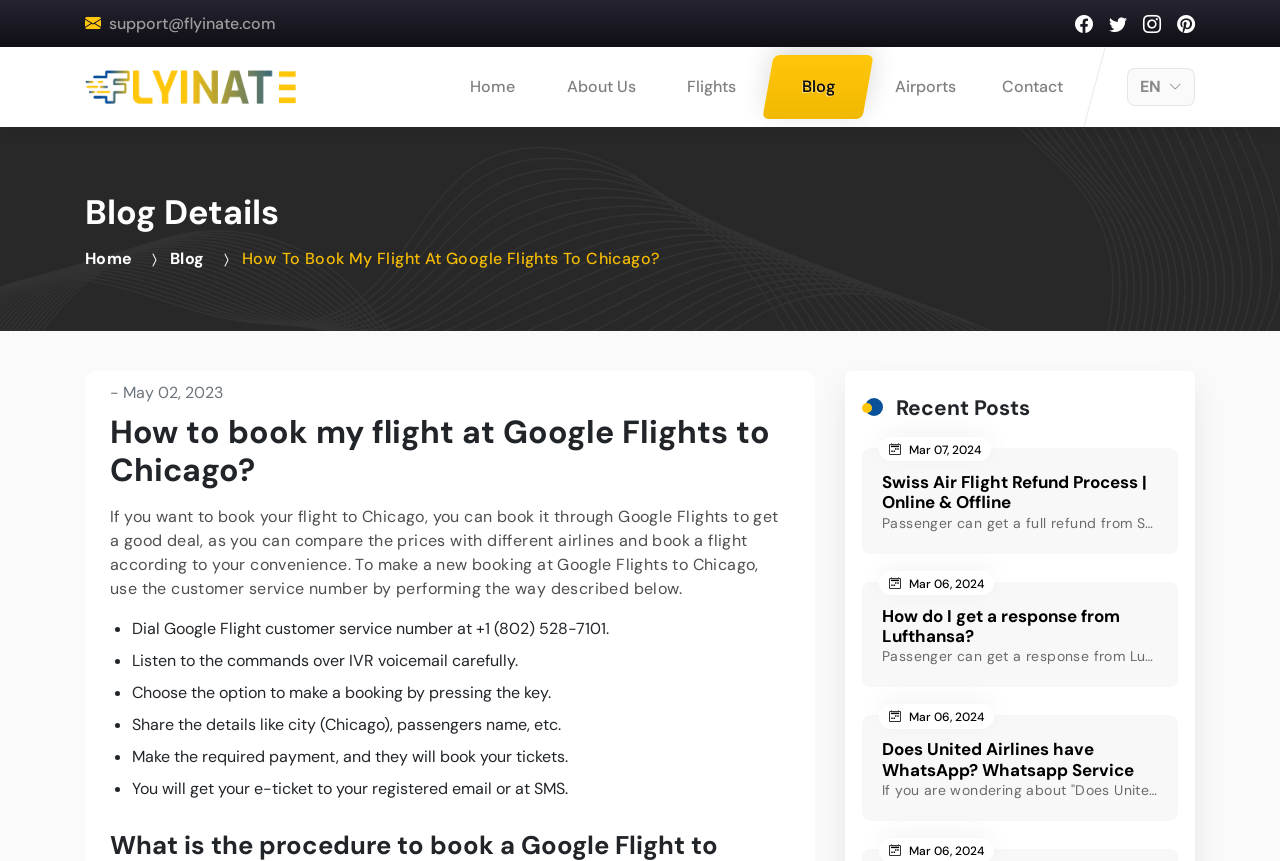What is the topic of the blog post?
Answer with a single word or phrase by referring to the visual content.

Booking a flight to Chicago